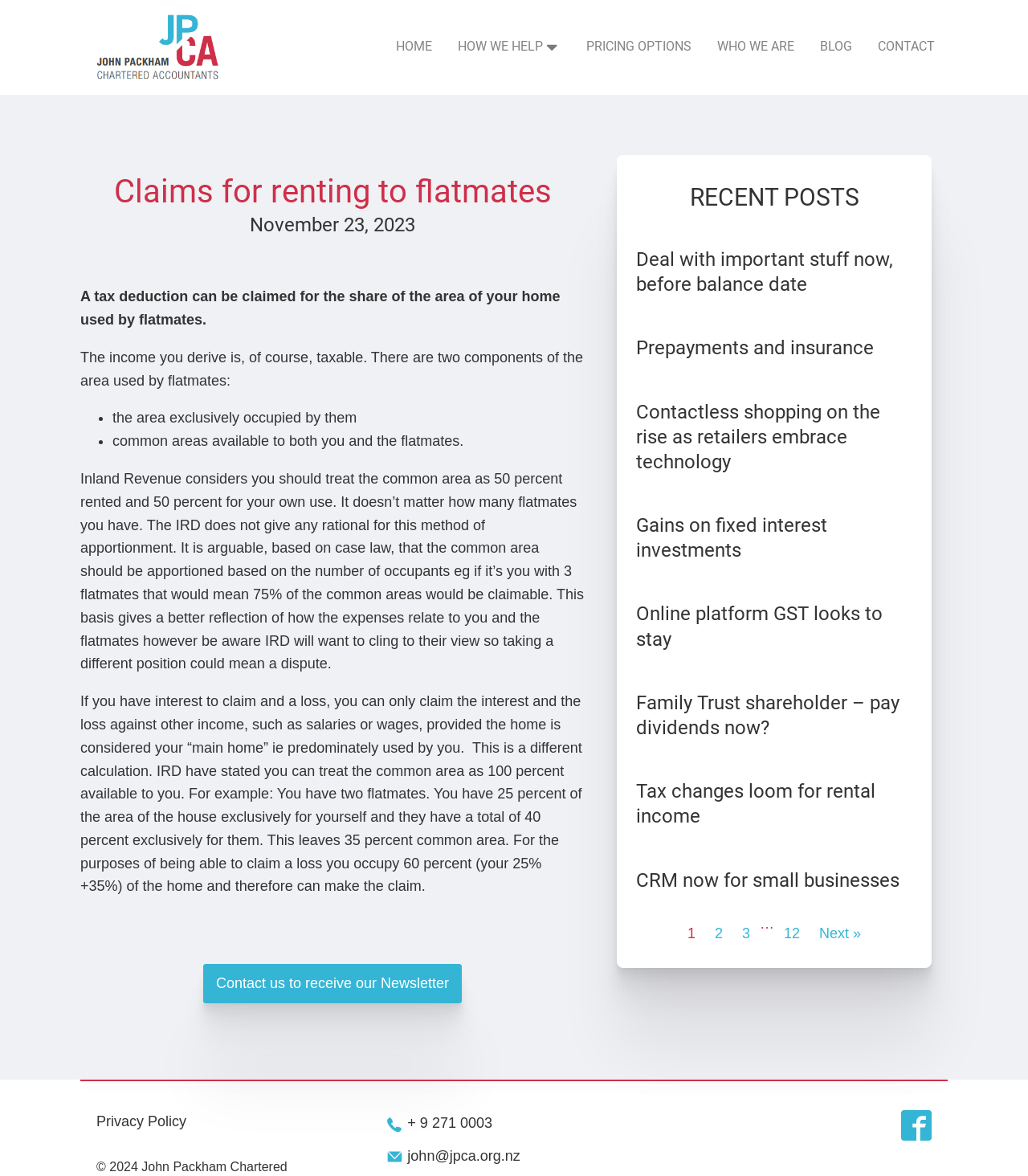How many pages of recent posts are there?
Please respond to the question with as much detail as possible.

The pagination section is located at the bottom of the recent posts section, with links to different pages. By counting the number of links, we can see that there are 12 pages of recent posts.